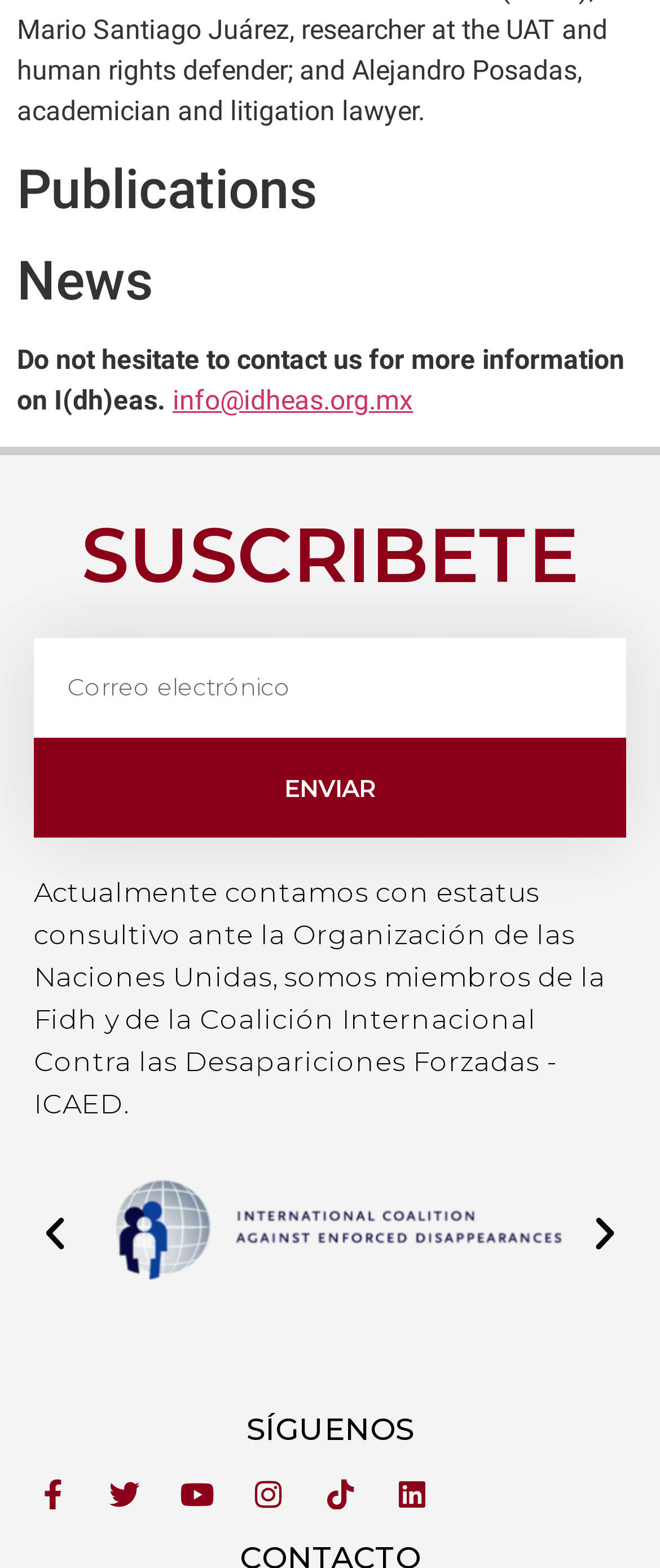How many social media links are available?
Please provide a single word or phrase based on the screenshot.

6